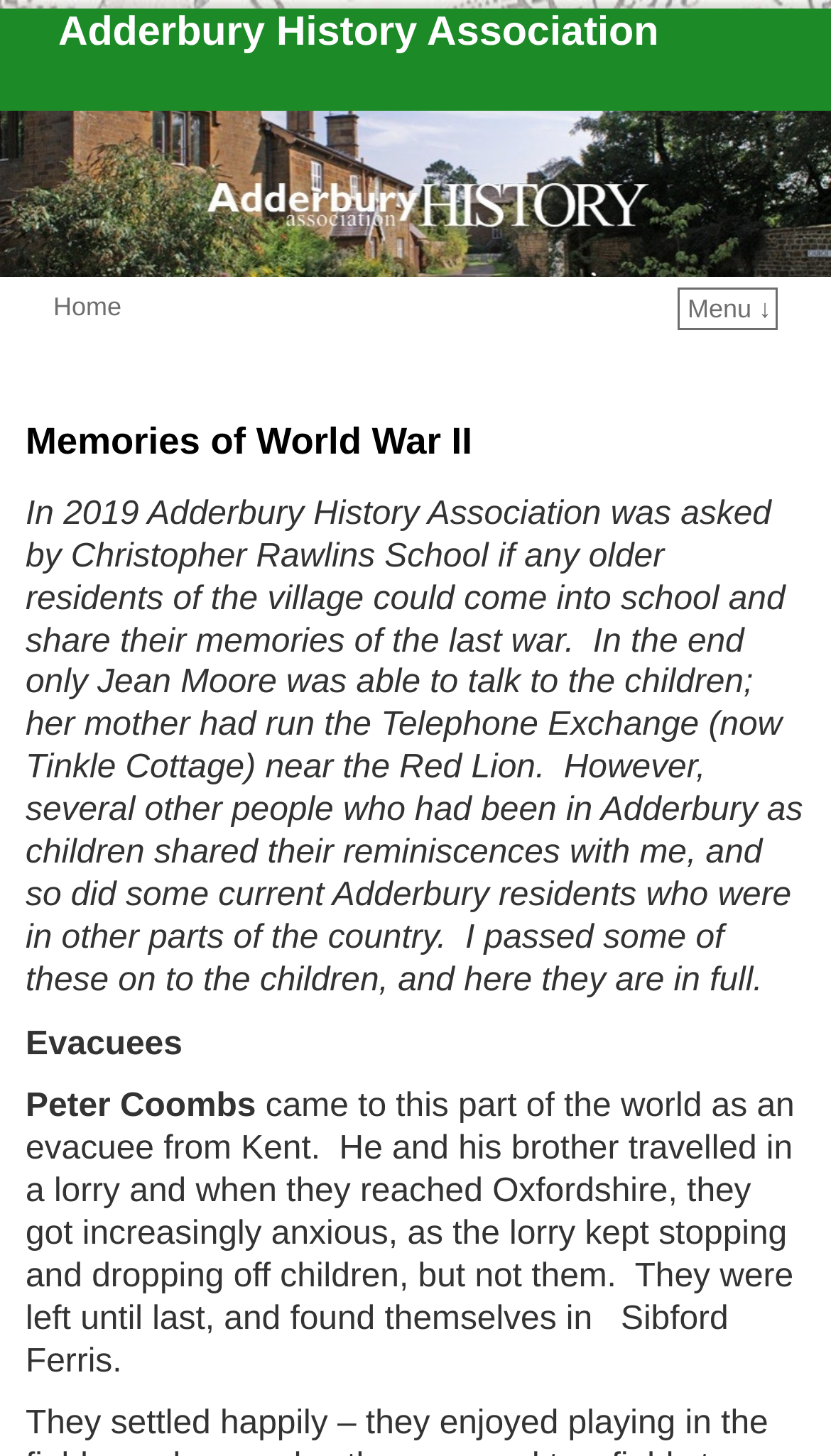Using details from the image, please answer the following question comprehensively:
Who shared their memories with the children?

According to the text content of the static text element, Jean Moore was the only older resident of the village who was able to talk to the children and share her memories of the last war.